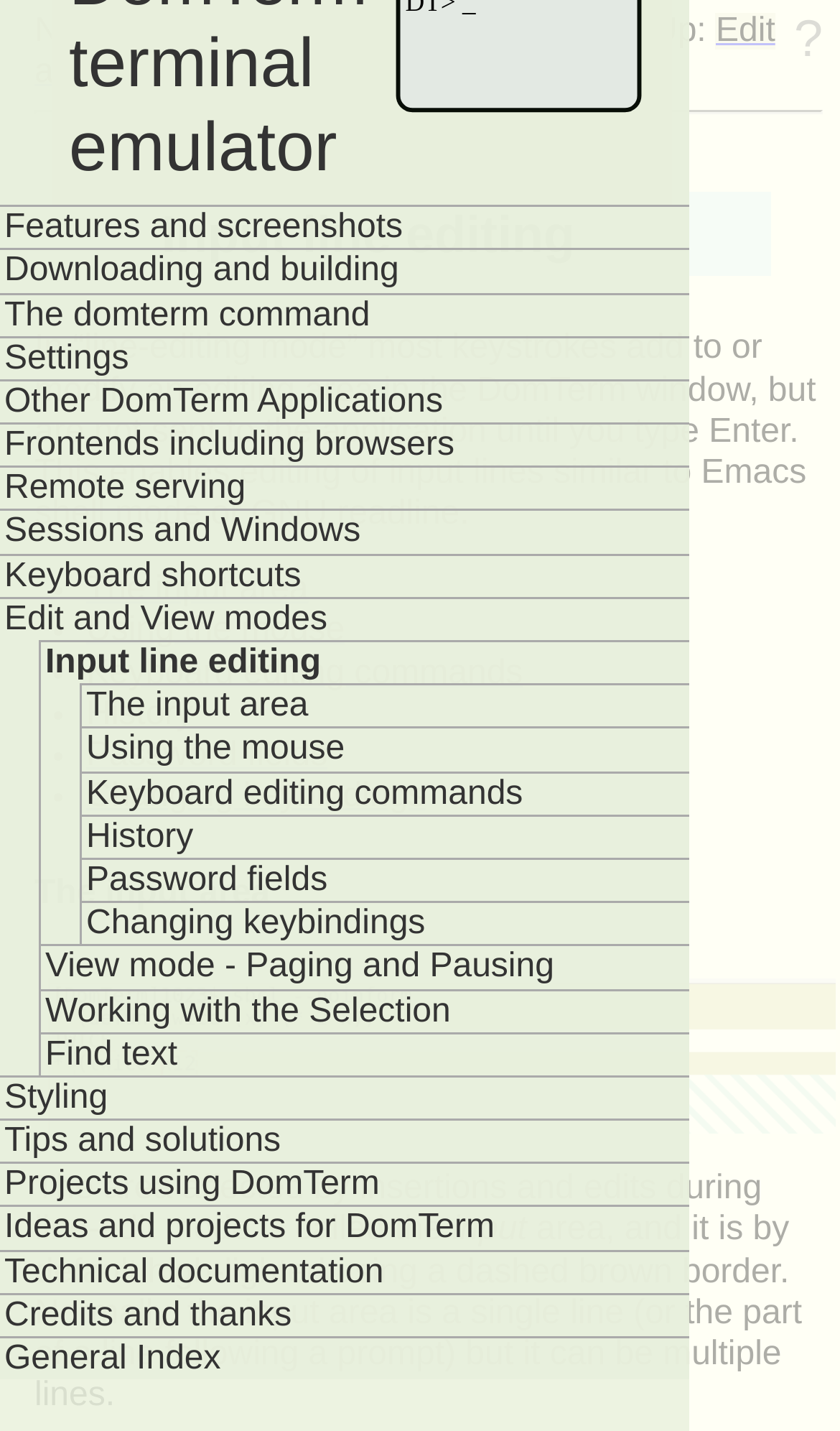Locate the bounding box coordinates of the clickable region necessary to complete the following instruction: "View features and screenshots". Provide the coordinates in the format of four float numbers between 0 and 1, i.e., [left, top, right, bottom].

[0.005, 0.145, 0.821, 0.174]